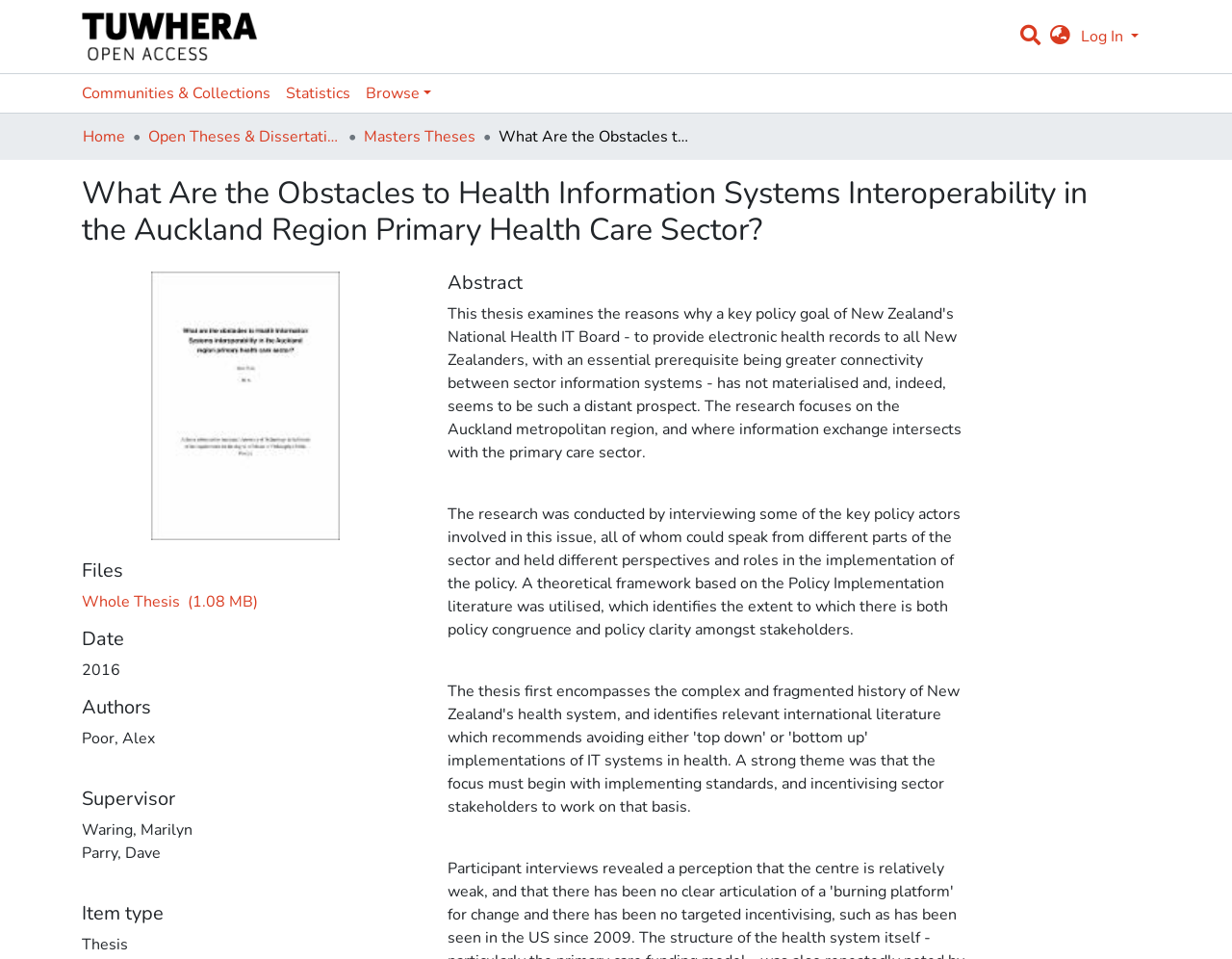Find the bounding box coordinates of the clickable element required to execute the following instruction: "Switch language". Provide the coordinates as four float numbers between 0 and 1, i.e., [left, top, right, bottom].

[0.847, 0.026, 0.874, 0.05]